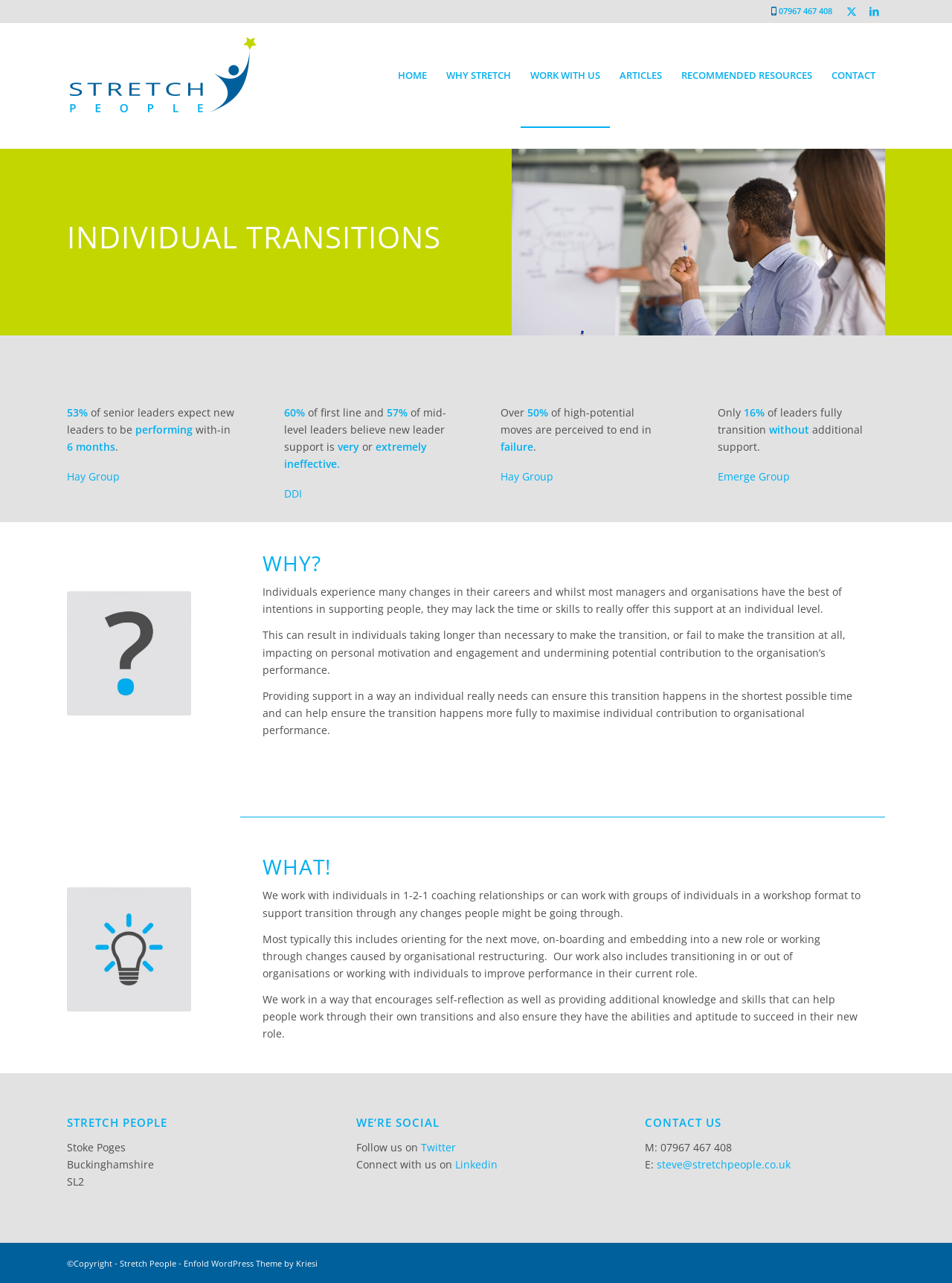Please identify the coordinates of the bounding box that should be clicked to fulfill this instruction: "Learn more about individual transitions".

[0.07, 0.154, 0.474, 0.215]